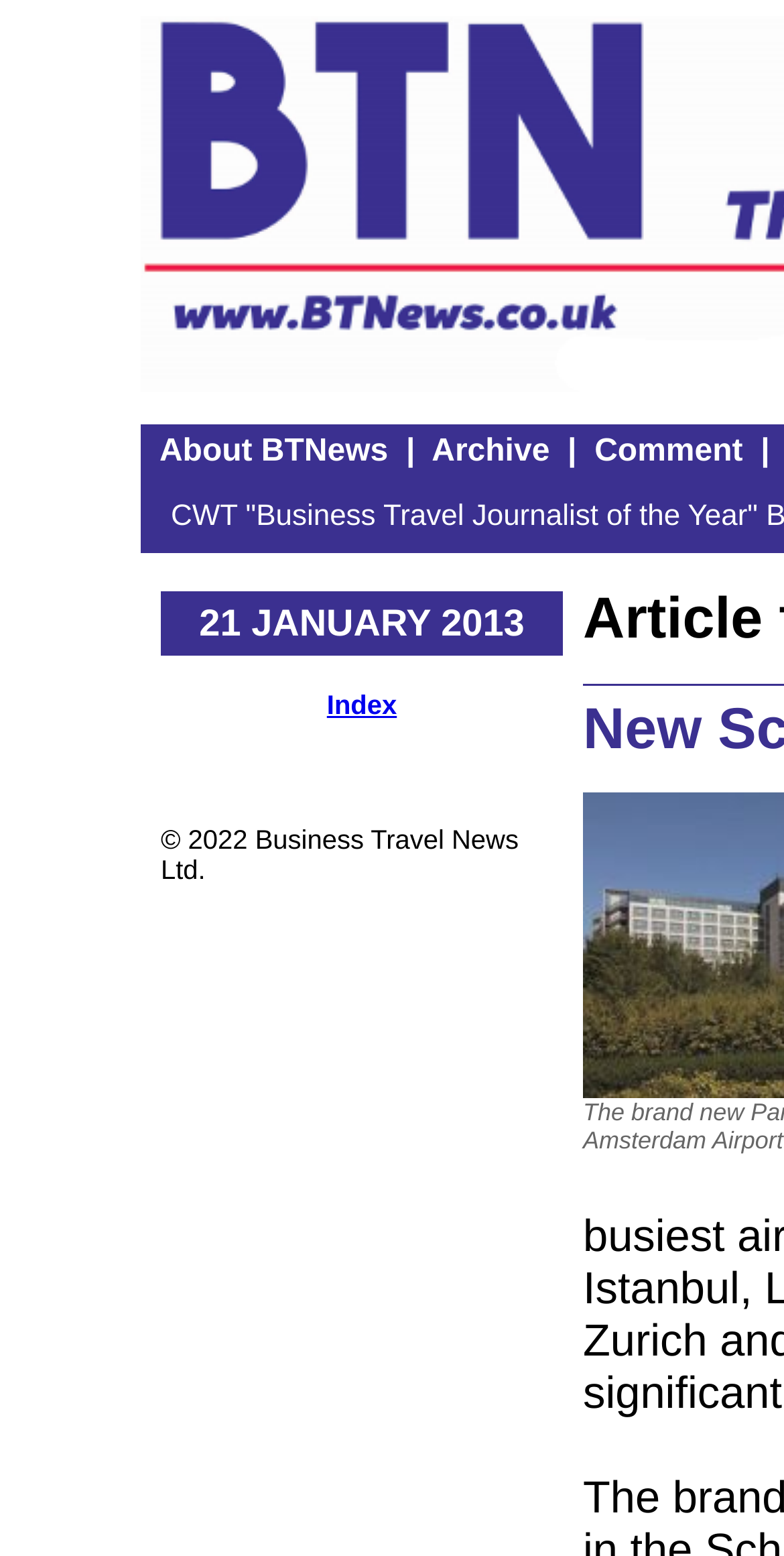What is the date mentioned on the webpage?
Provide a thorough and detailed answer to the question.

I found the date '21 JANUARY 2013' on the webpage, which is located at the top section of the page, indicating that it might be related to a news article or a publication date.